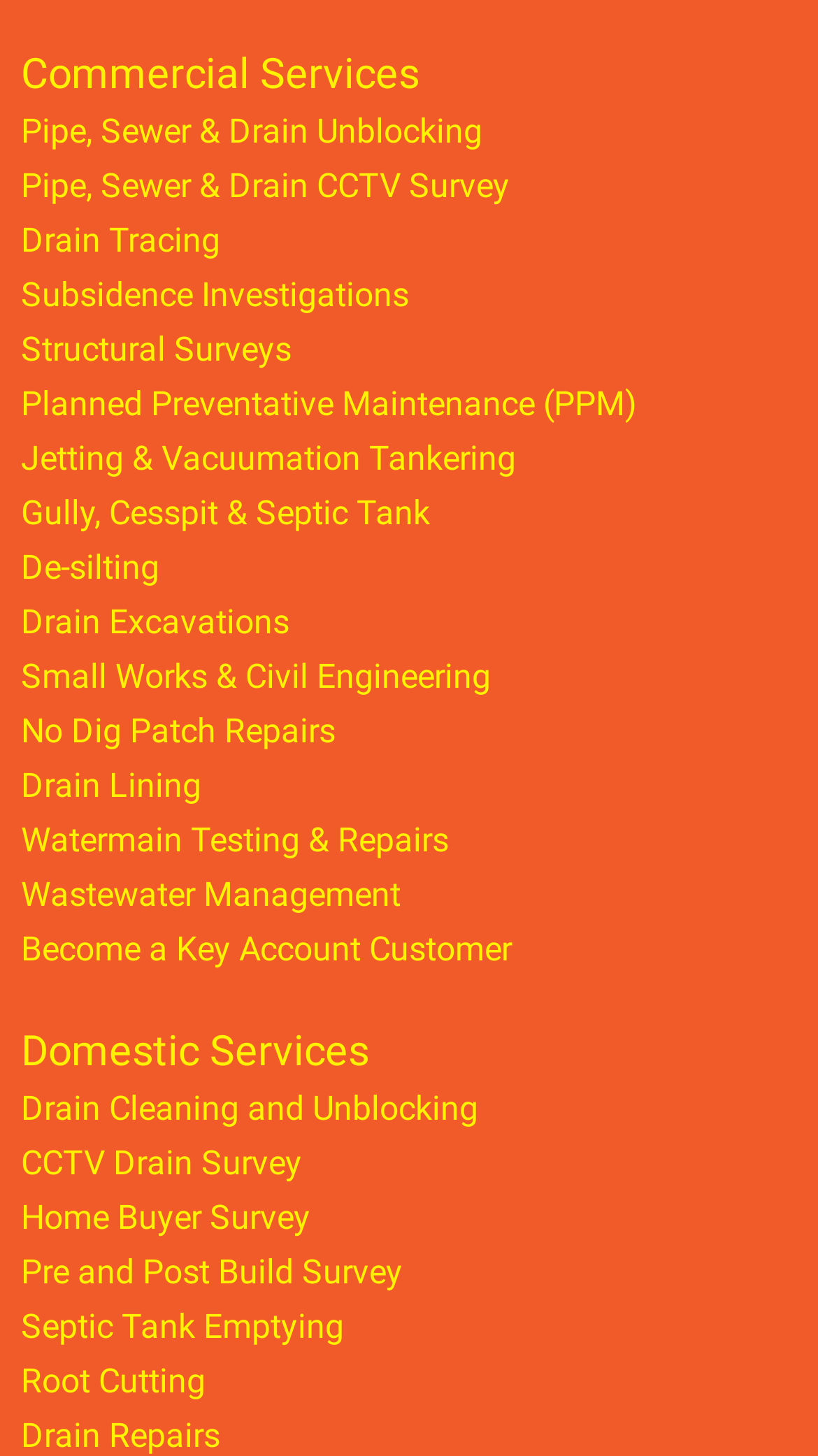Determine the bounding box coordinates of the element that should be clicked to execute the following command: "Click Commercial Services".

[0.026, 0.034, 0.513, 0.068]